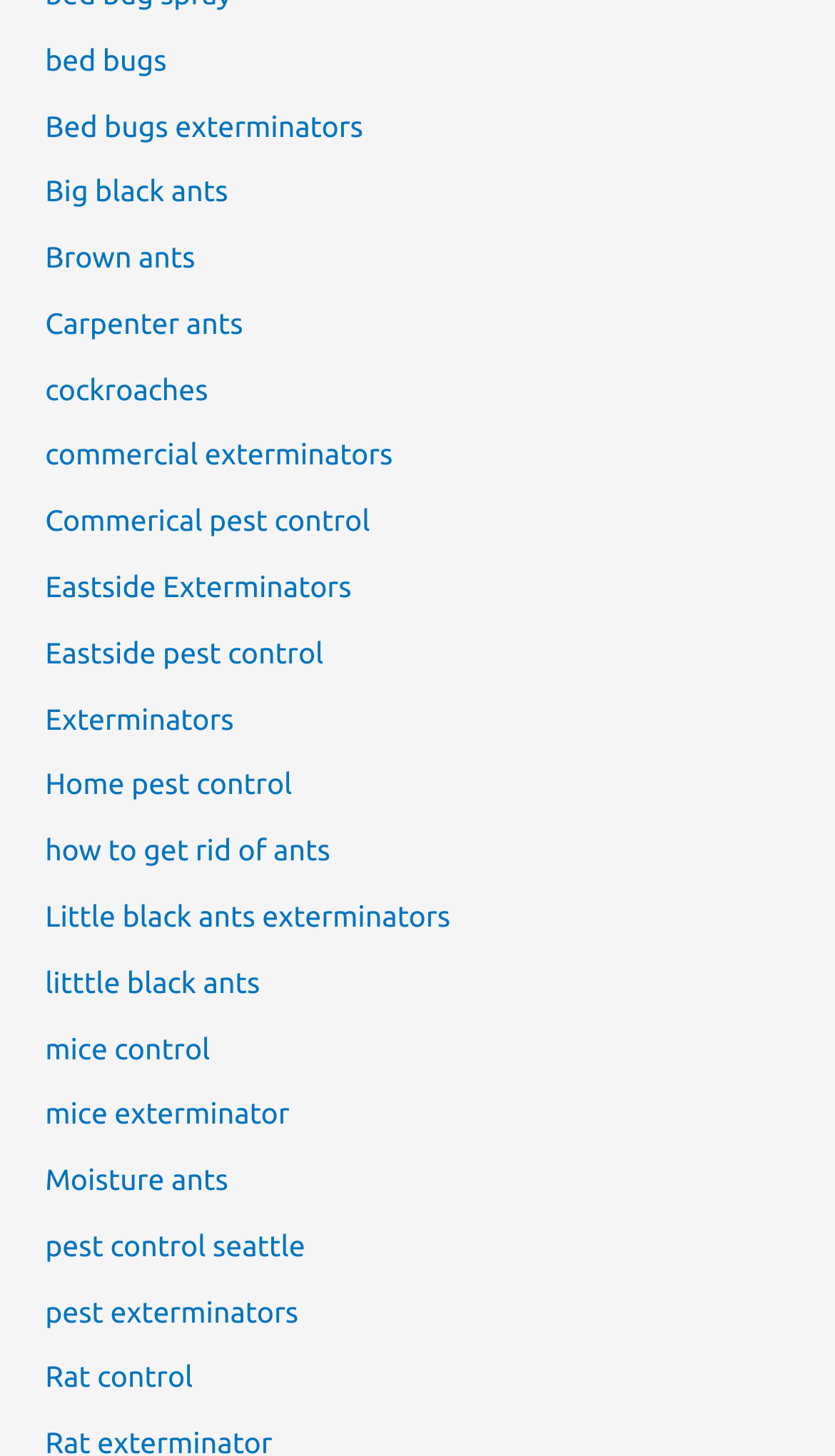Using the information shown in the image, answer the question with as much detail as possible: Is there a specific location mentioned for pest control services?

The webpage mentions 'Eastside Exterminators' and 'pest control Seattle', which suggests that the services are specifically available in the Seattle area or Eastside region.